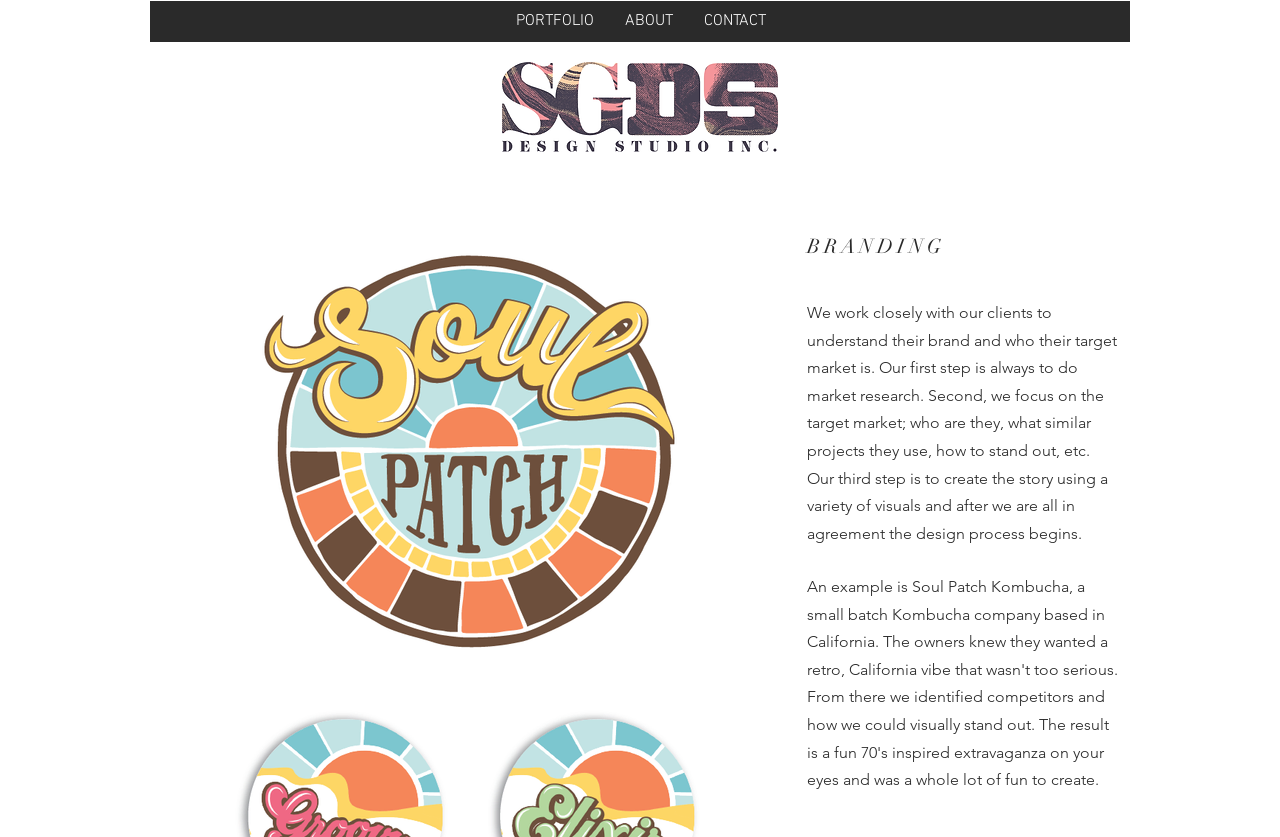Refer to the screenshot and give an in-depth answer to this question: What is the target of the branding process?

I found the answer by reading the StaticText element, which describes the branding process. The text states that the second step is to focus on the target market, which suggests that the target of the branding process is to understand and appeal to this market.